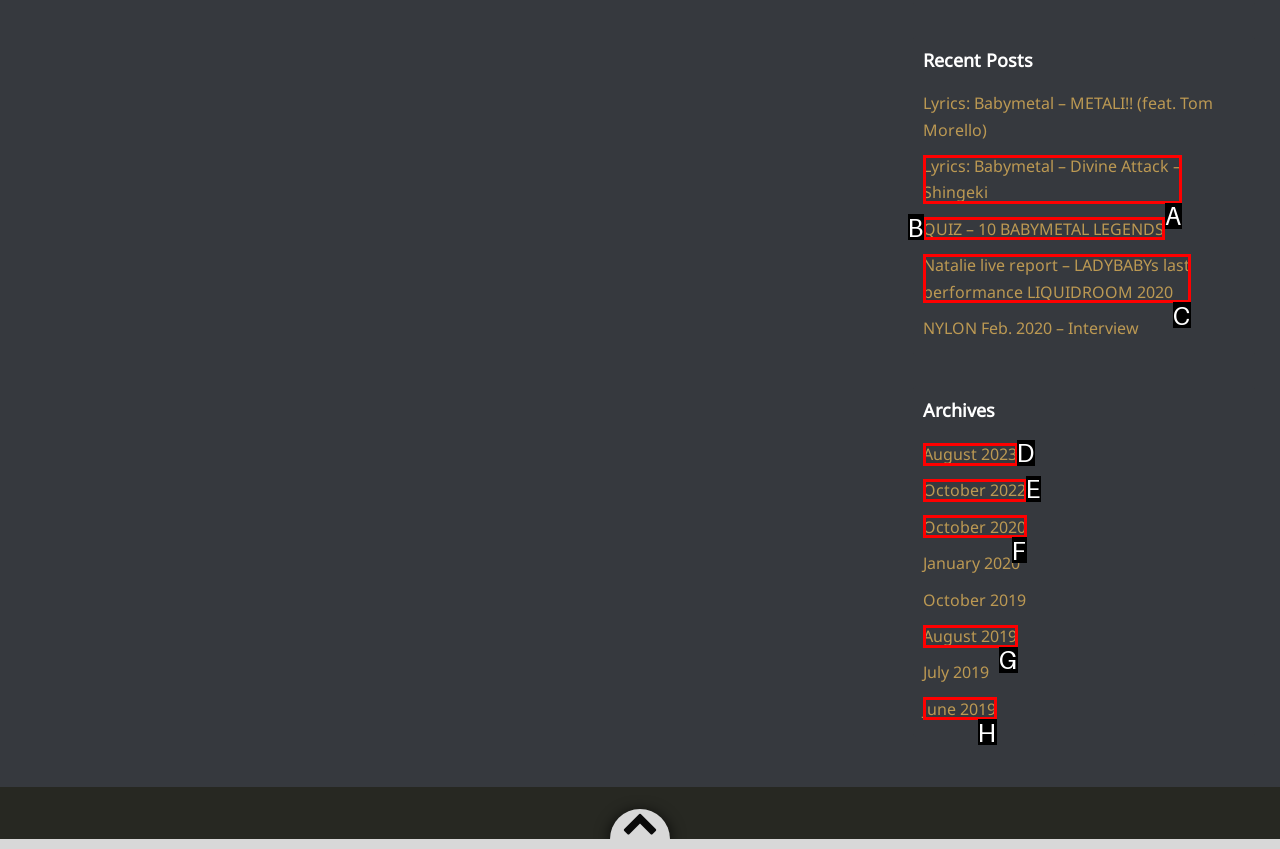Identify the option that corresponds to the description: eRecht24. Provide only the letter of the option directly.

None